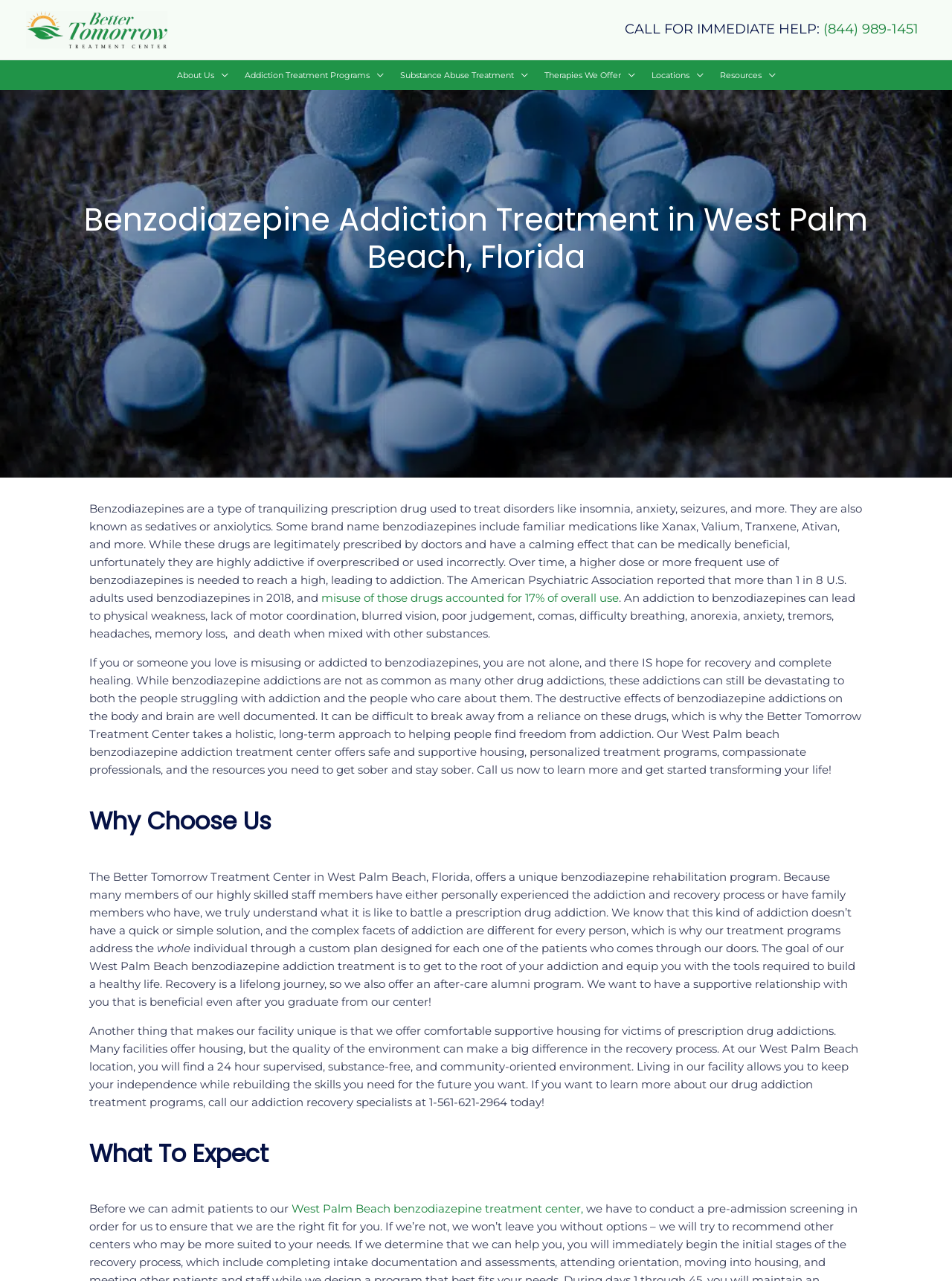Determine the bounding box coordinates of the clickable area required to perform the following instruction: "Learn about the West Palm Beach benzodiazepine treatment center". The coordinates should be represented as four float numbers between 0 and 1: [left, top, right, bottom].

[0.306, 0.938, 0.612, 0.949]